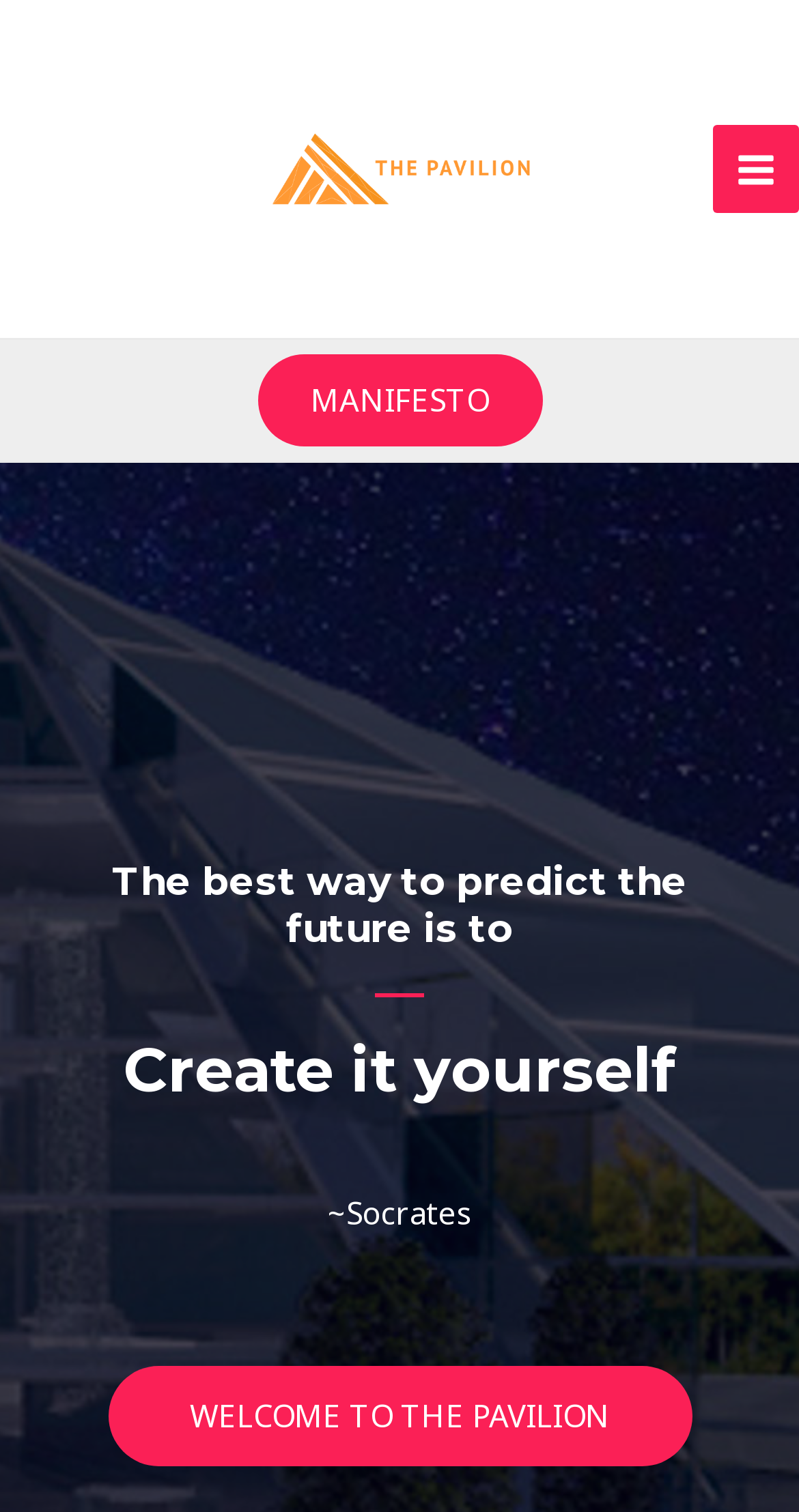Identify the bounding box of the HTML element described here: "Main Menu". Provide the coordinates as four float numbers between 0 and 1: [left, top, right, bottom].

[0.891, 0.083, 1.0, 0.141]